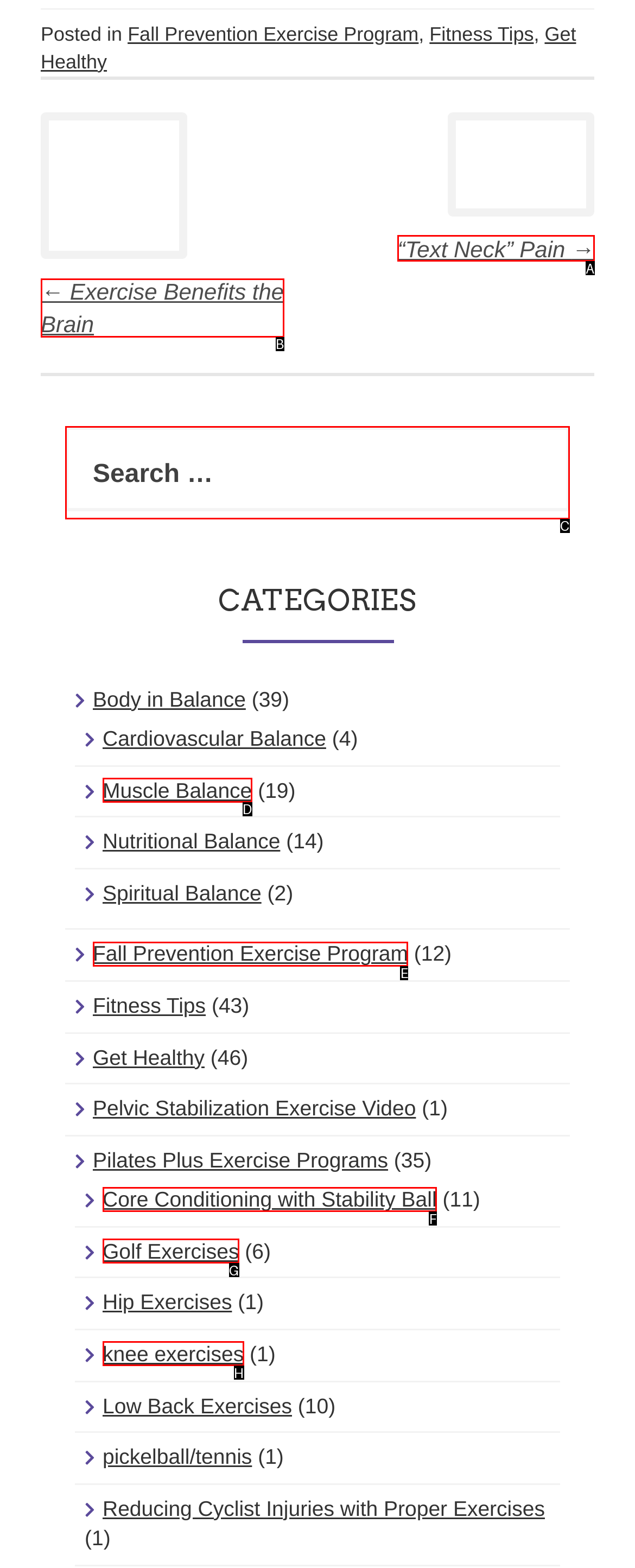Determine the HTML element to click for the instruction: Learn about Tolterodine tartrate (Detrol LA).
Answer with the letter corresponding to the correct choice from the provided options.

None